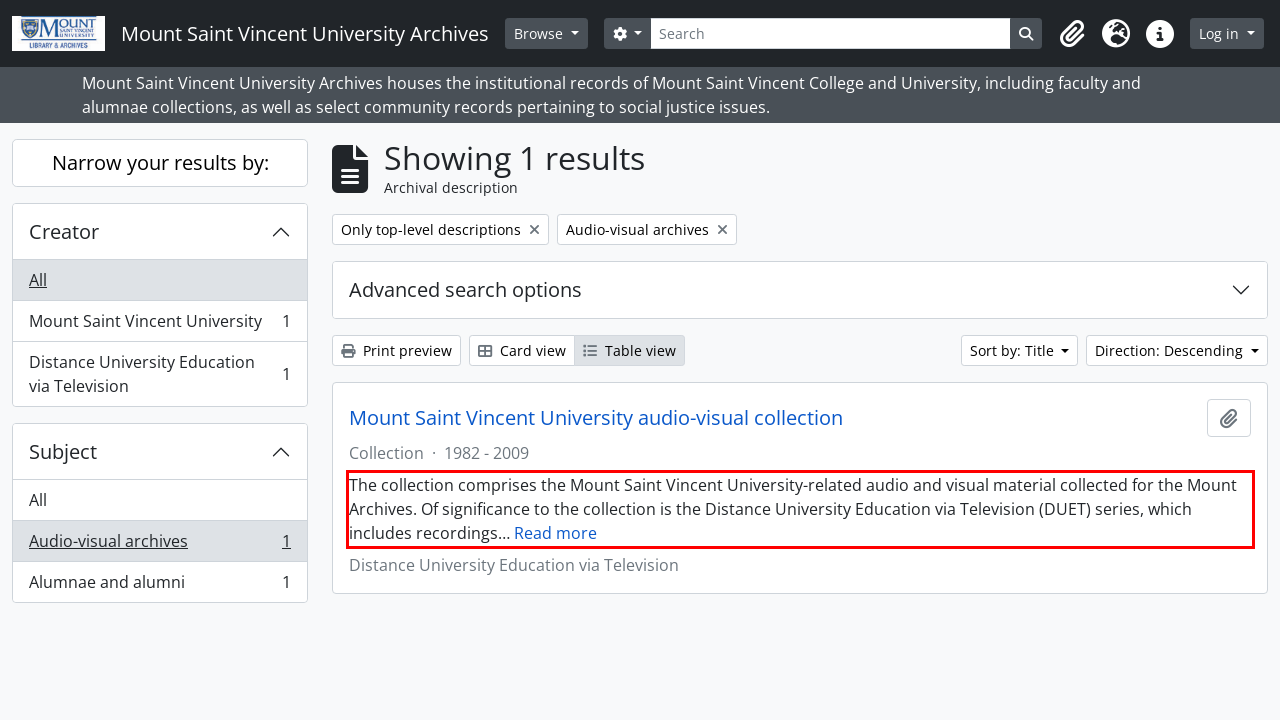There is a UI element on the webpage screenshot marked by a red bounding box. Extract and generate the text content from within this red box.

The collection comprises the Mount Saint Vincent University-related audio and visual material collected for the Mount Archives. Of significance to the collection is the Distance University Education via Television (DUET) series, which includes recordings… Read more